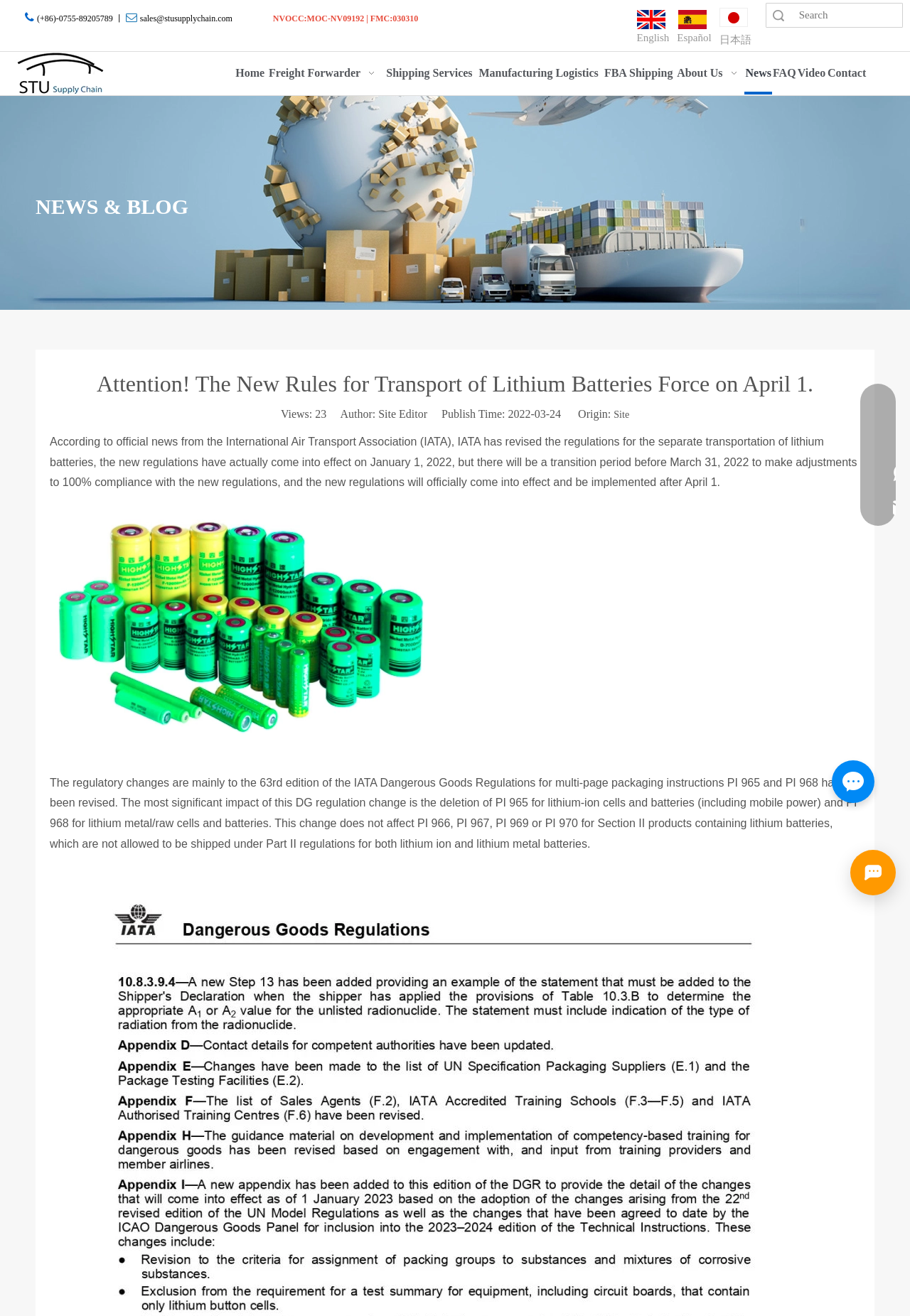Extract the primary header of the webpage and generate its text.

Attention! The New Rules for Transport of Lithium Batteries Force on April 1.